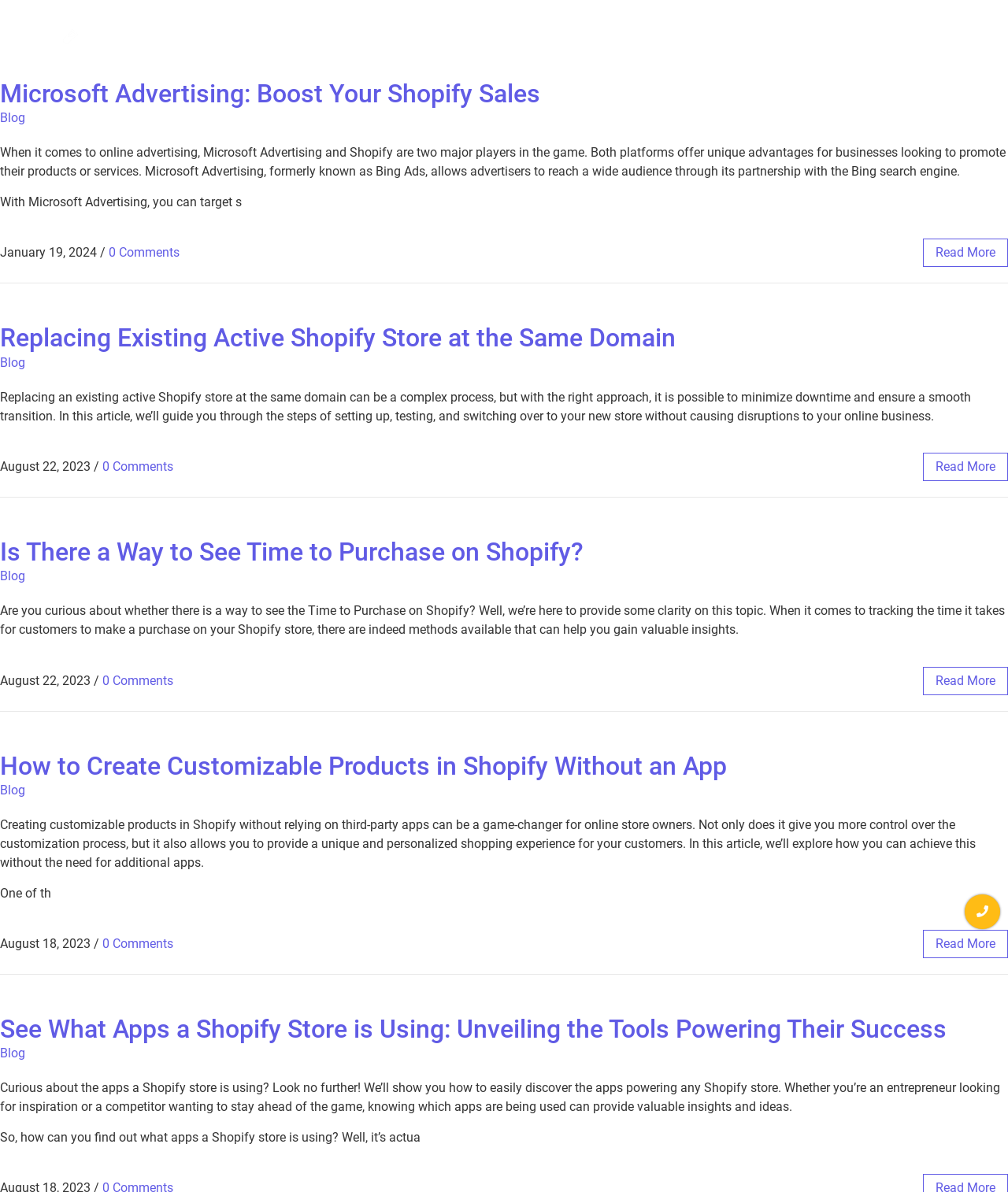Bounding box coordinates must be specified in the format (top-left x, top-left y, bottom-right x, bottom-right y). All values should be floating point numbers between 0 and 1. What are the bounding box coordinates of the UI element described as: Blog

[0.0, 0.877, 0.025, 0.89]